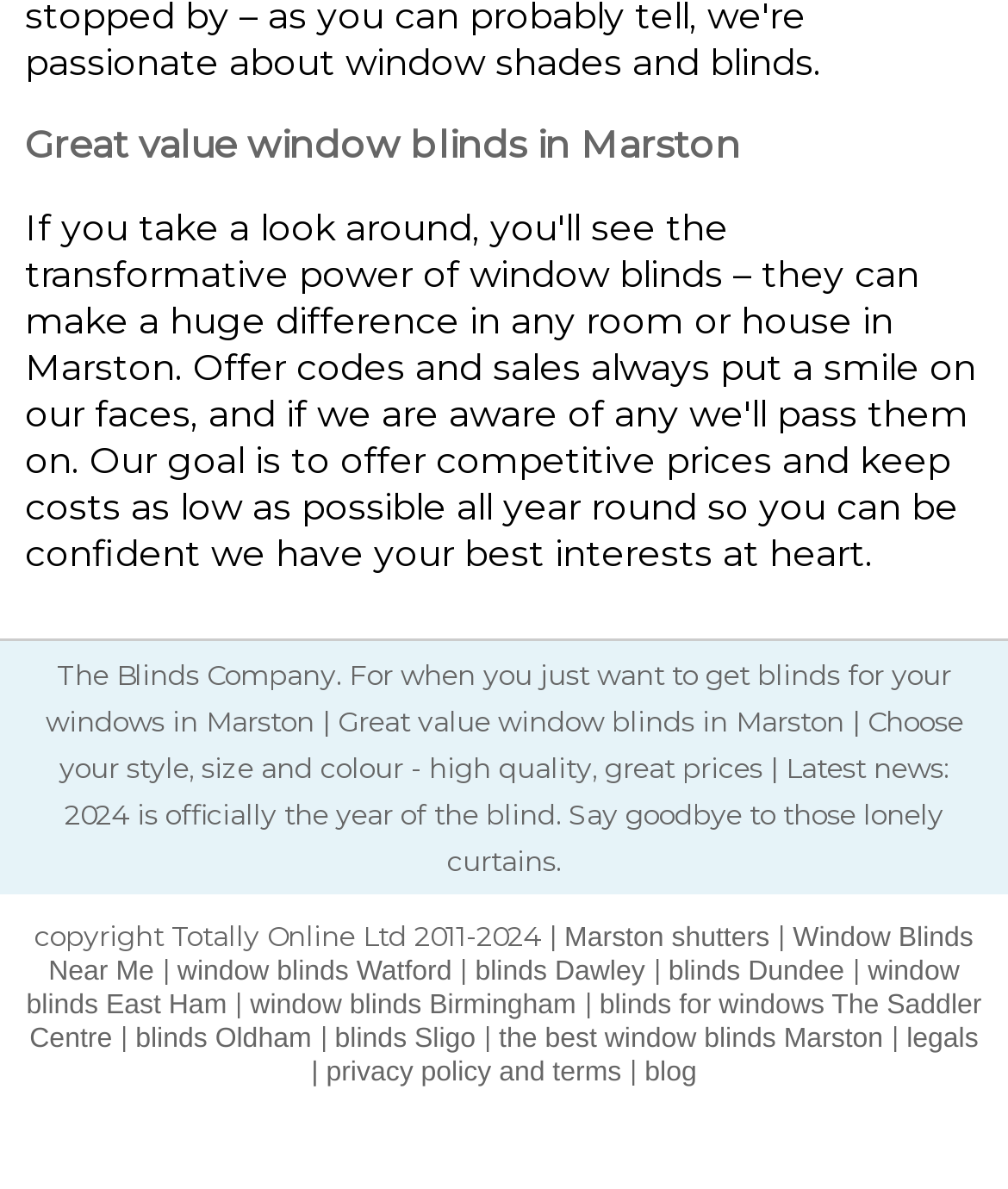What is the company name mentioned on the webpage?
Could you please answer the question thoroughly and with as much detail as possible?

The company name is mentioned in the static text element 'The Blinds Company. For when you just want to get blinds for your windows in Marston | Great value window blinds in Marston | Choose your style, size and colour - high quality, great prices | Latest news: 2024 is officially the year of the blind. Say goodbye to those lonely curtains.' which is located at the top of the webpage.